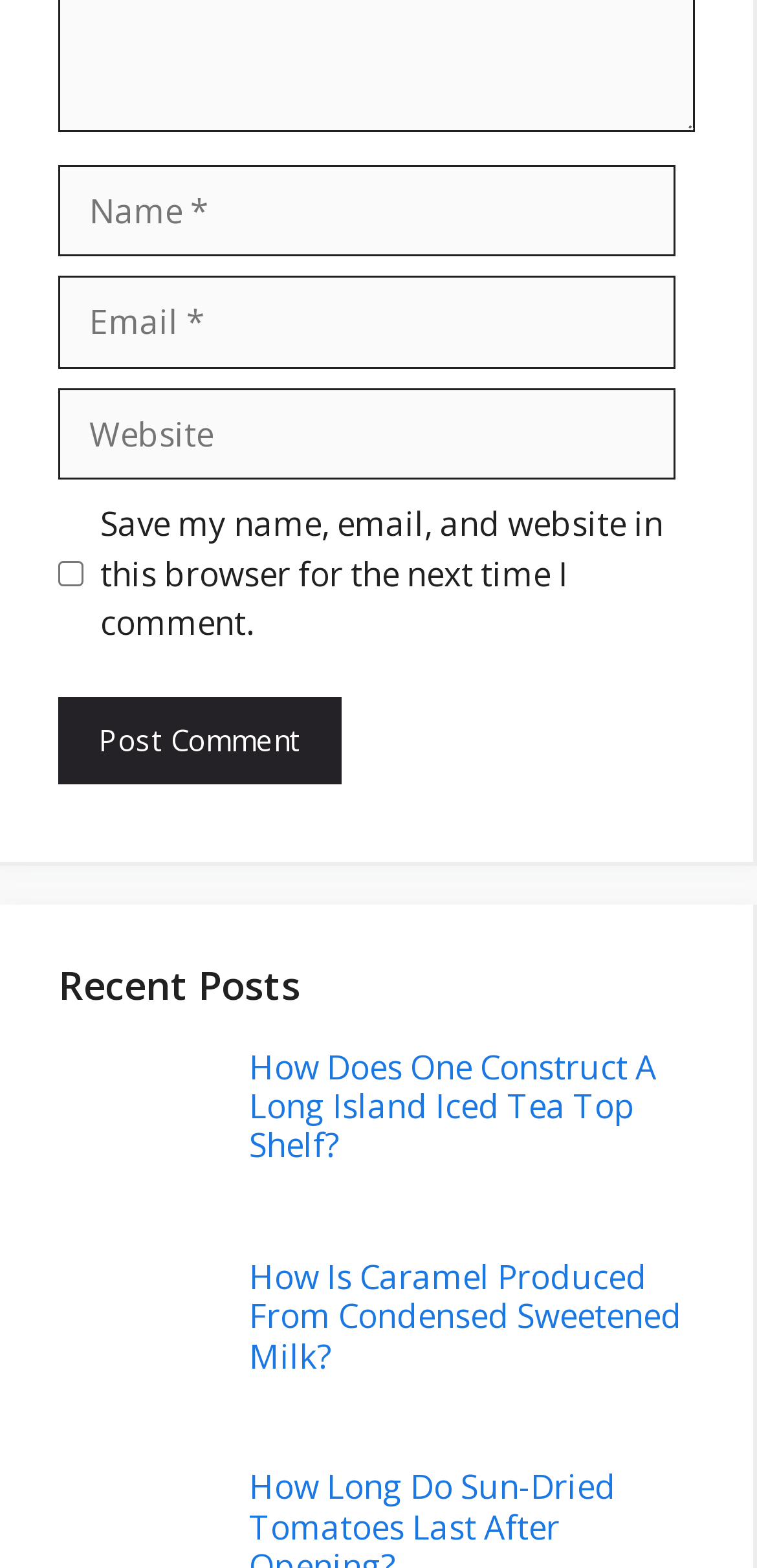Provide the bounding box coordinates in the format (top-left x, top-left y, bottom-right x, bottom-right y). All values are floating point numbers between 0 and 1. Determine the bounding box coordinate of the UI element described as: parent_node: Comment name="url" placeholder="Website"

[0.077, 0.247, 0.892, 0.306]